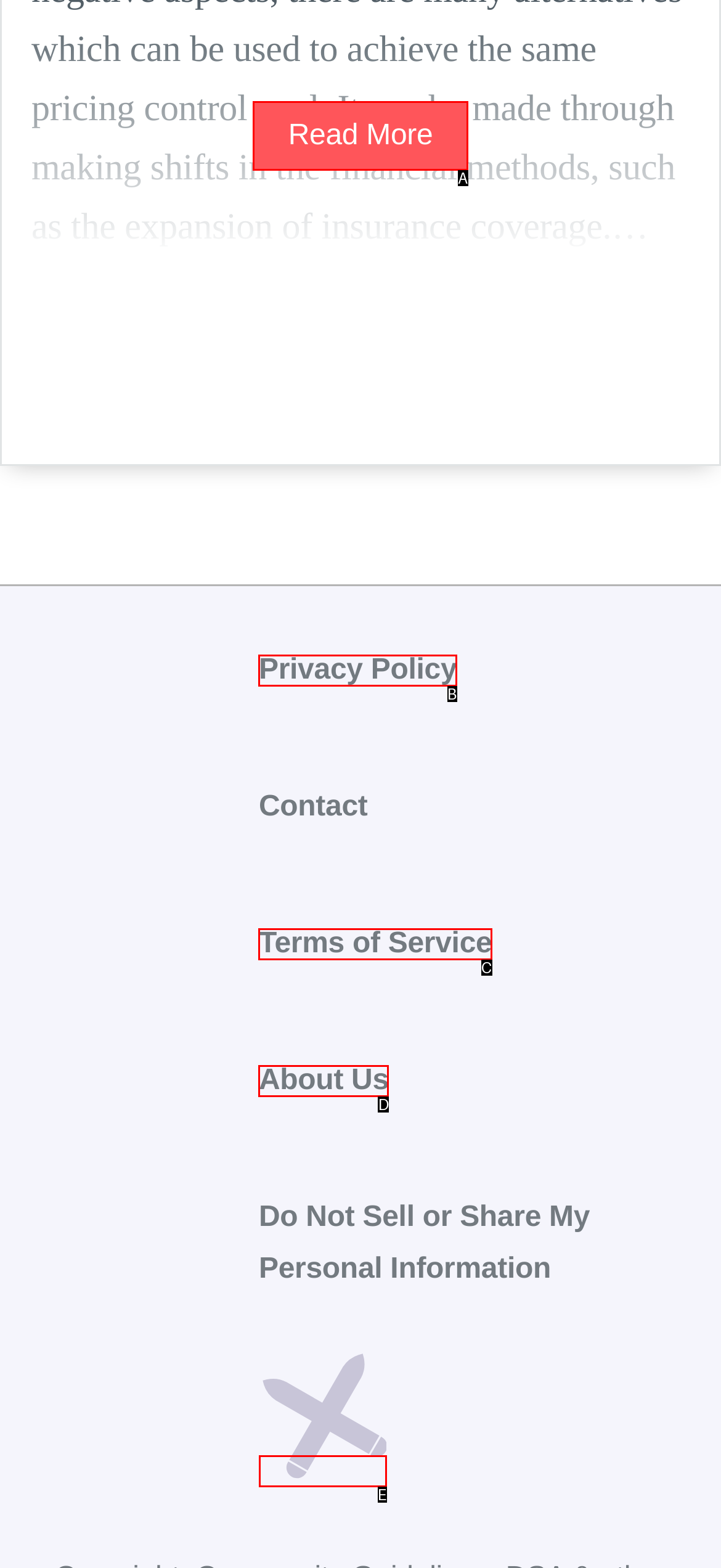Using the provided description: Terms of Service, select the most fitting option and return its letter directly from the choices.

C